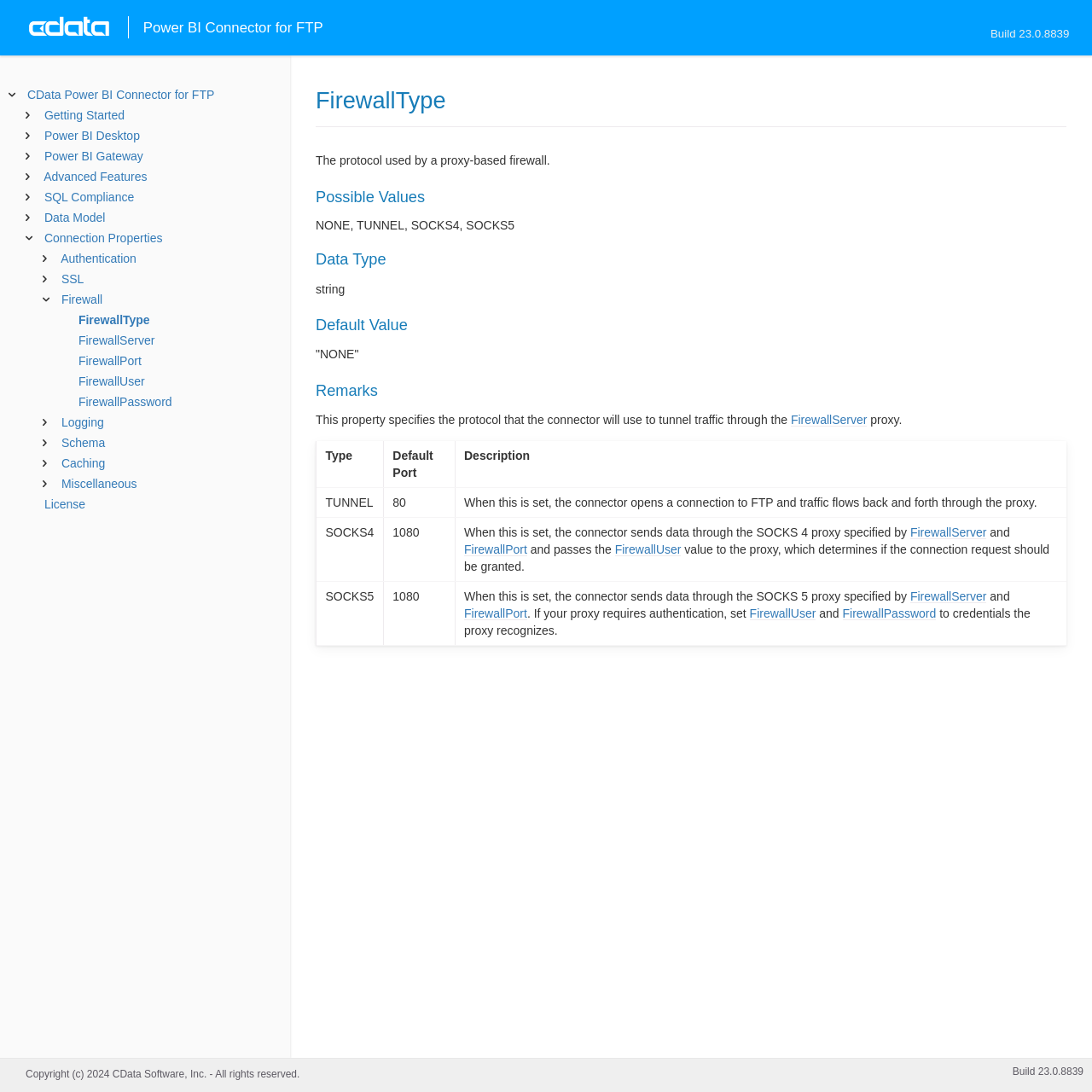Bounding box coordinates are specified in the format (top-left x, top-left y, bottom-right x, bottom-right y). All values are floating point numbers bounded between 0 and 1. Please provide the bounding box coordinate of the region this sentence describes: FirewallPort

[0.072, 0.324, 0.13, 0.337]